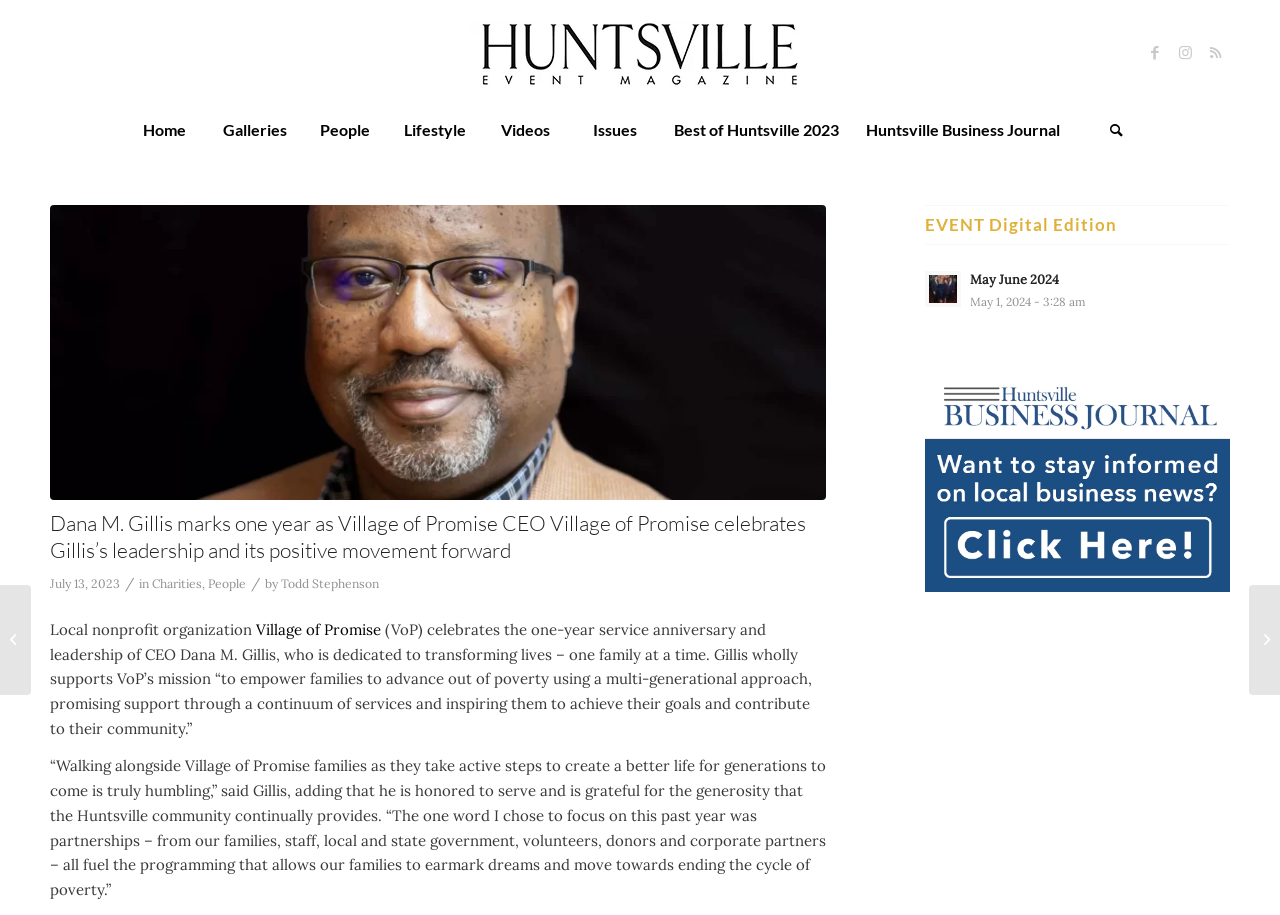What is the name of the CEO of Village of Promise?
Based on the screenshot, give a detailed explanation to answer the question.

I found the answer by looking at the header section of the webpage, where it says 'Dana M. Gillis marks one year as Village of Promise CEO'. This indicates that Dana M. Gillis is the CEO of Village of Promise.